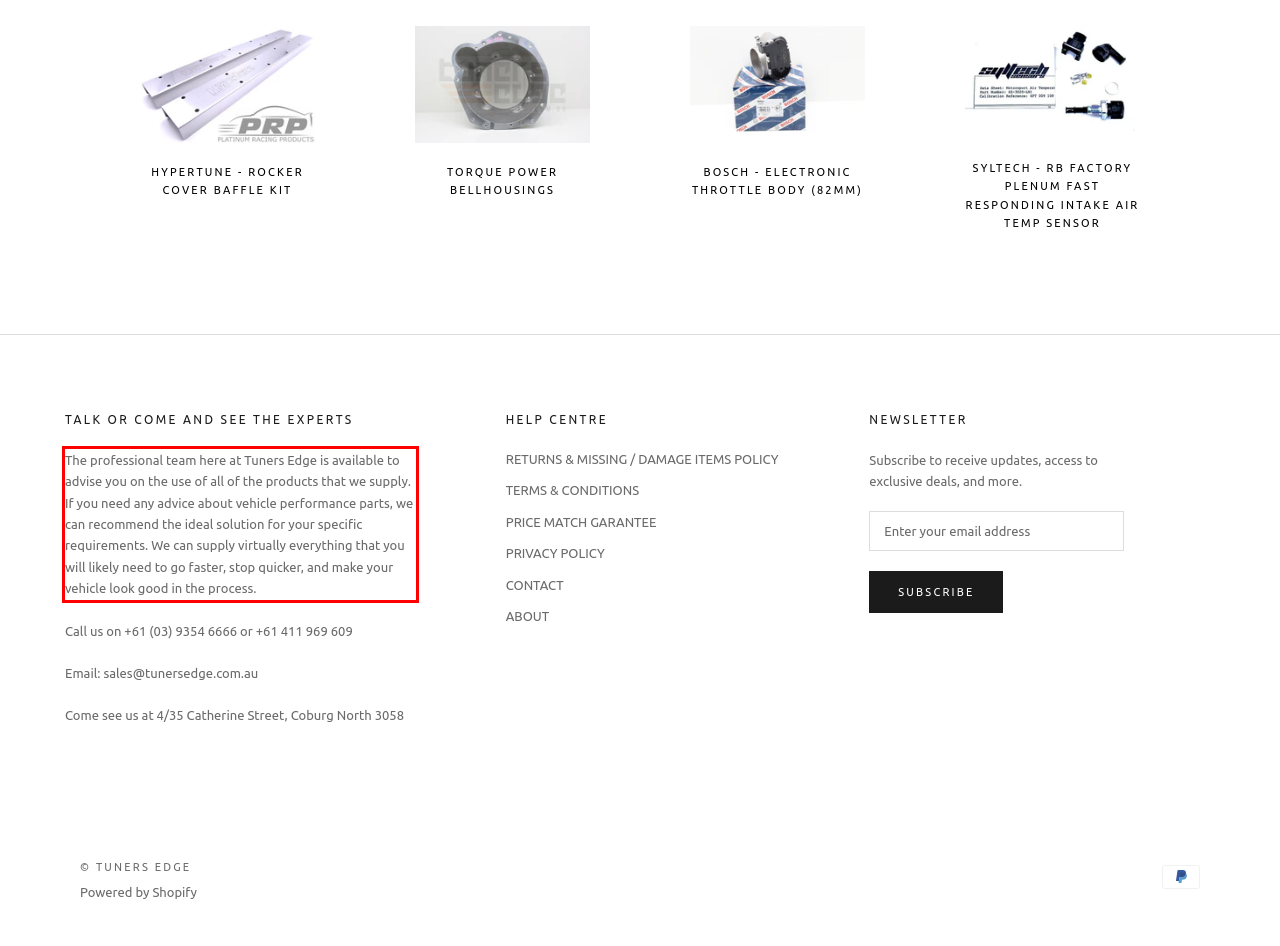Please analyze the provided webpage screenshot and perform OCR to extract the text content from the red rectangle bounding box.

The professional team here at Tuners Edge is available to advise you on the use of all of the products that we supply. If you need any advice about vehicle performance parts, we can recommend the ideal solution for your specific requirements. We can supply virtually everything that you will likely need to go faster, stop quicker, and make your vehicle look good in the process.